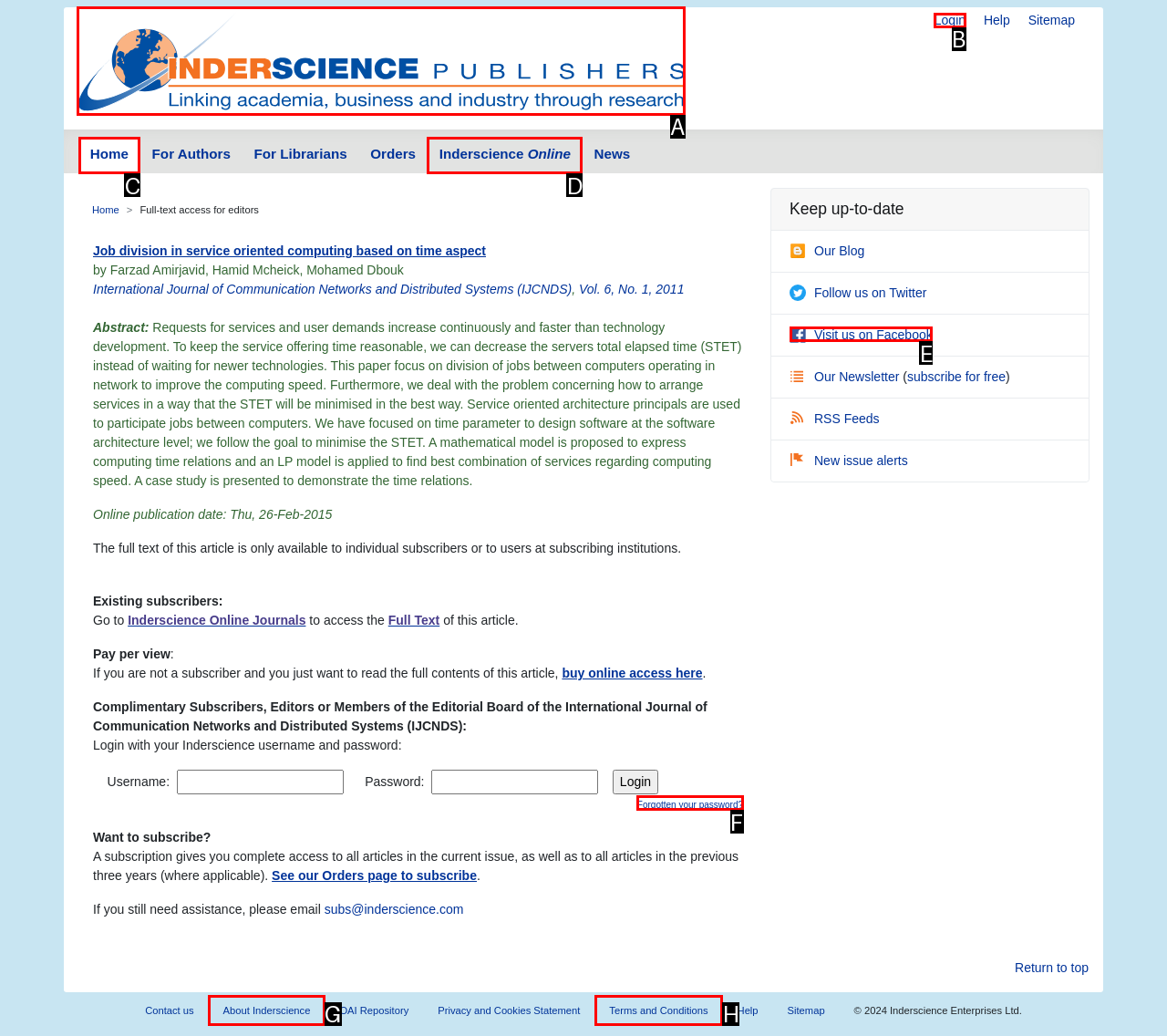Determine which UI element I need to click to achieve the following task: Search for articles Provide your answer as the letter of the selected option.

A